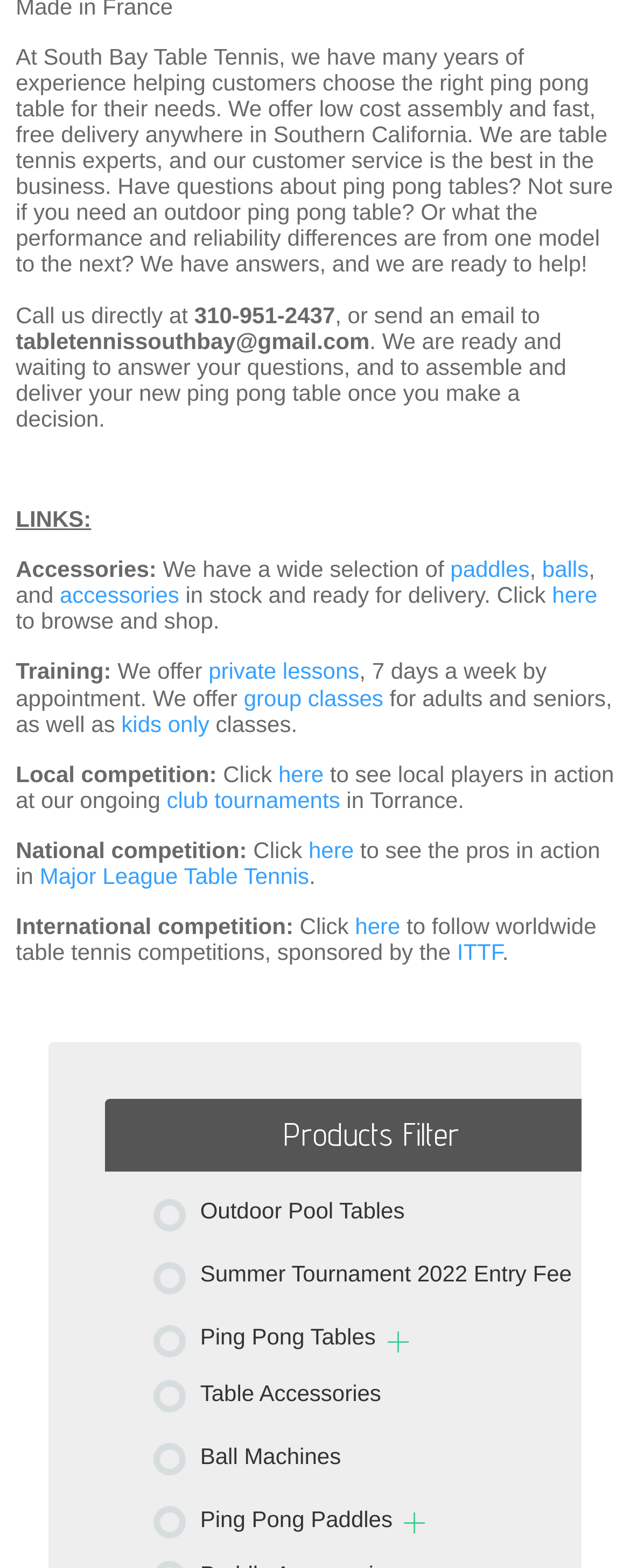Highlight the bounding box coordinates of the element you need to click to perform the following instruction: "Visit the C.I.P. Citizens in Power website."

None